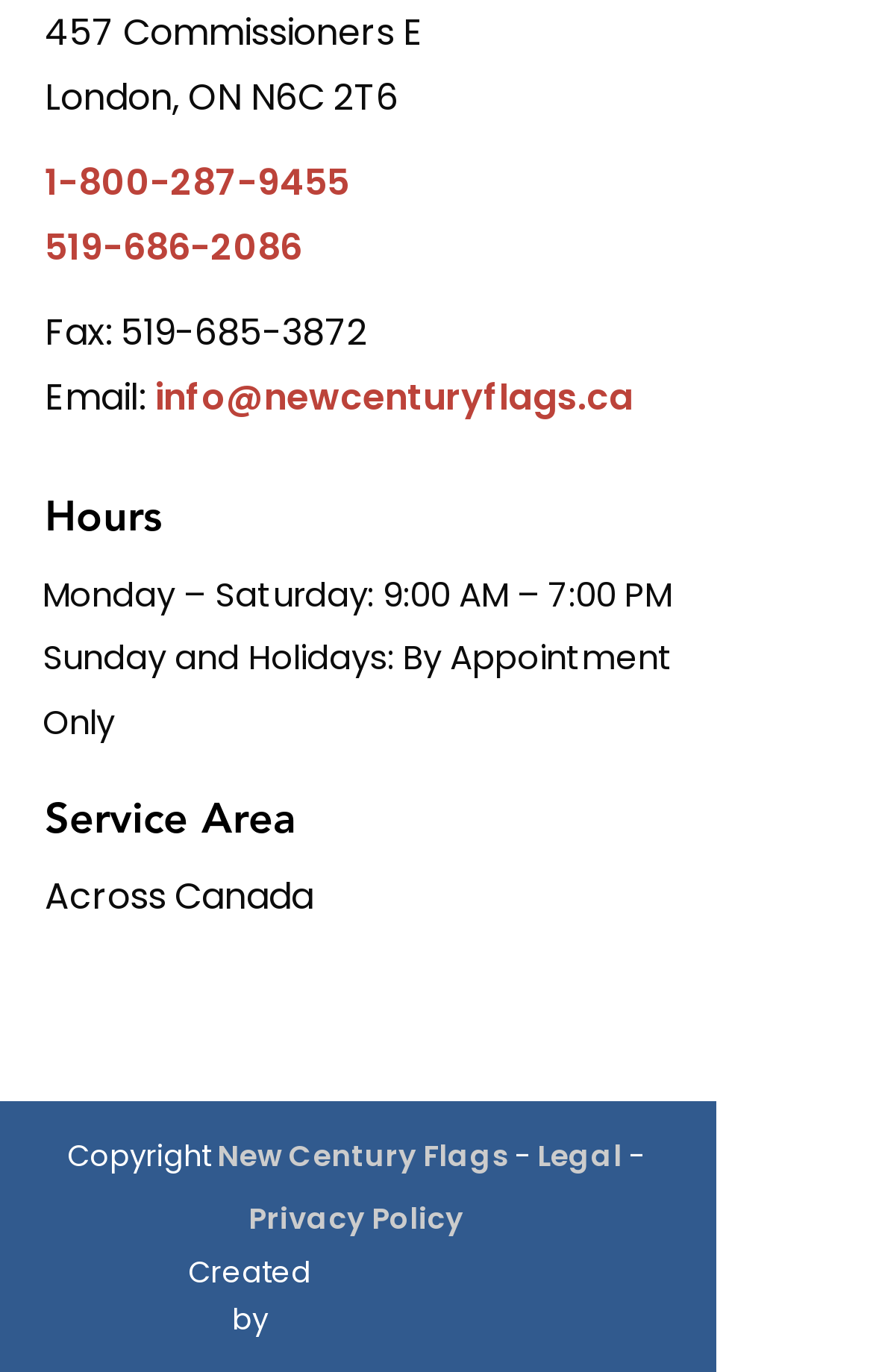Show the bounding box coordinates of the element that should be clicked to complete the task: "Visit Yellow Pages for business".

[0.395, 0.912, 0.626, 0.945]